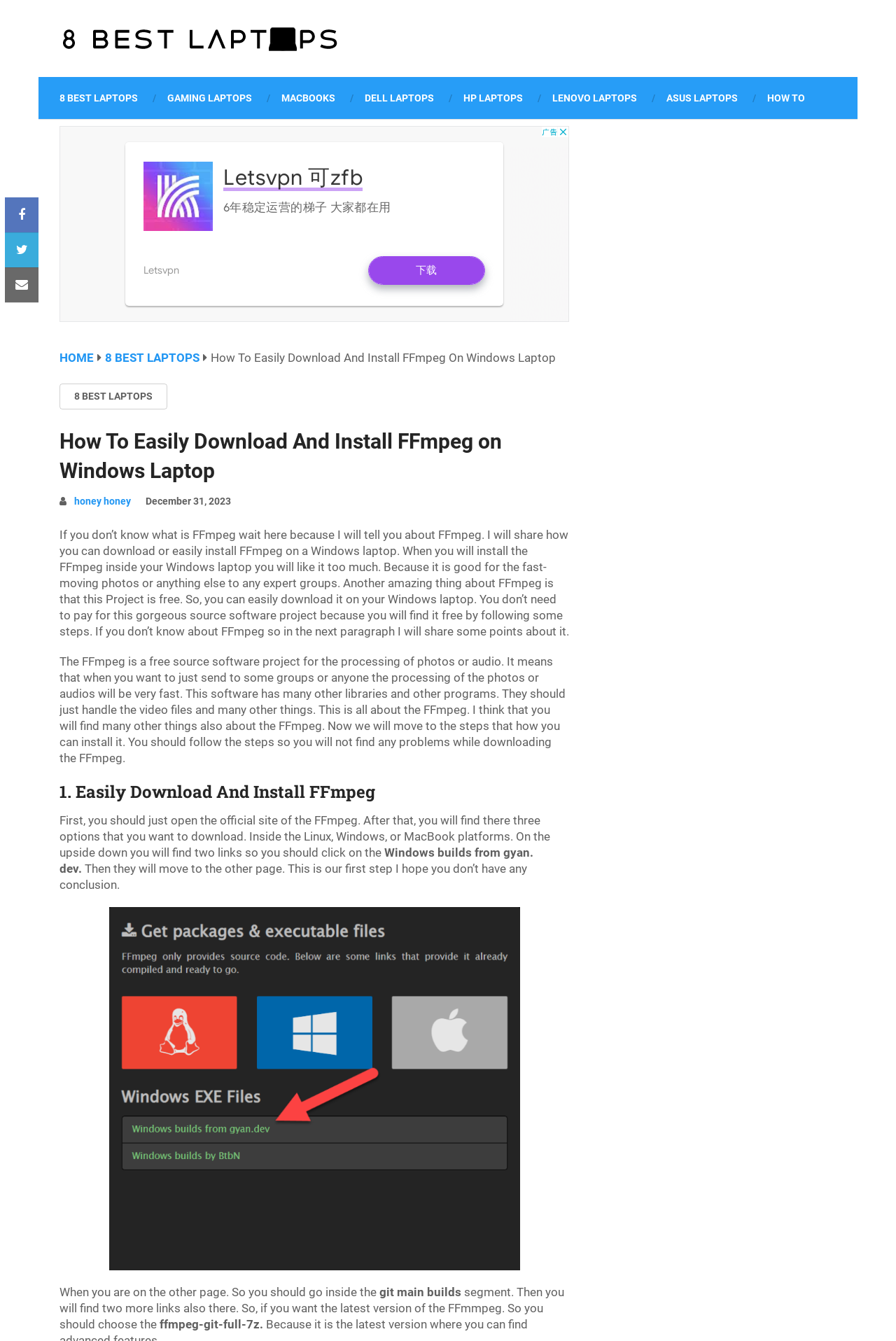How many links are there in the top navigation menu?
Kindly offer a detailed explanation using the data available in the image.

The number of links in the top navigation menu is obtained by counting the link elements located at the top of the webpage, which are '8 BEST LAPTOPS', 'GAMING LAPTOPS', 'MACBOOKS', 'DELL LAPTOPS', 'HP LAPTOPS', 'LENOVO LAPTOPS', and 'ASUS LAPTOPS'.